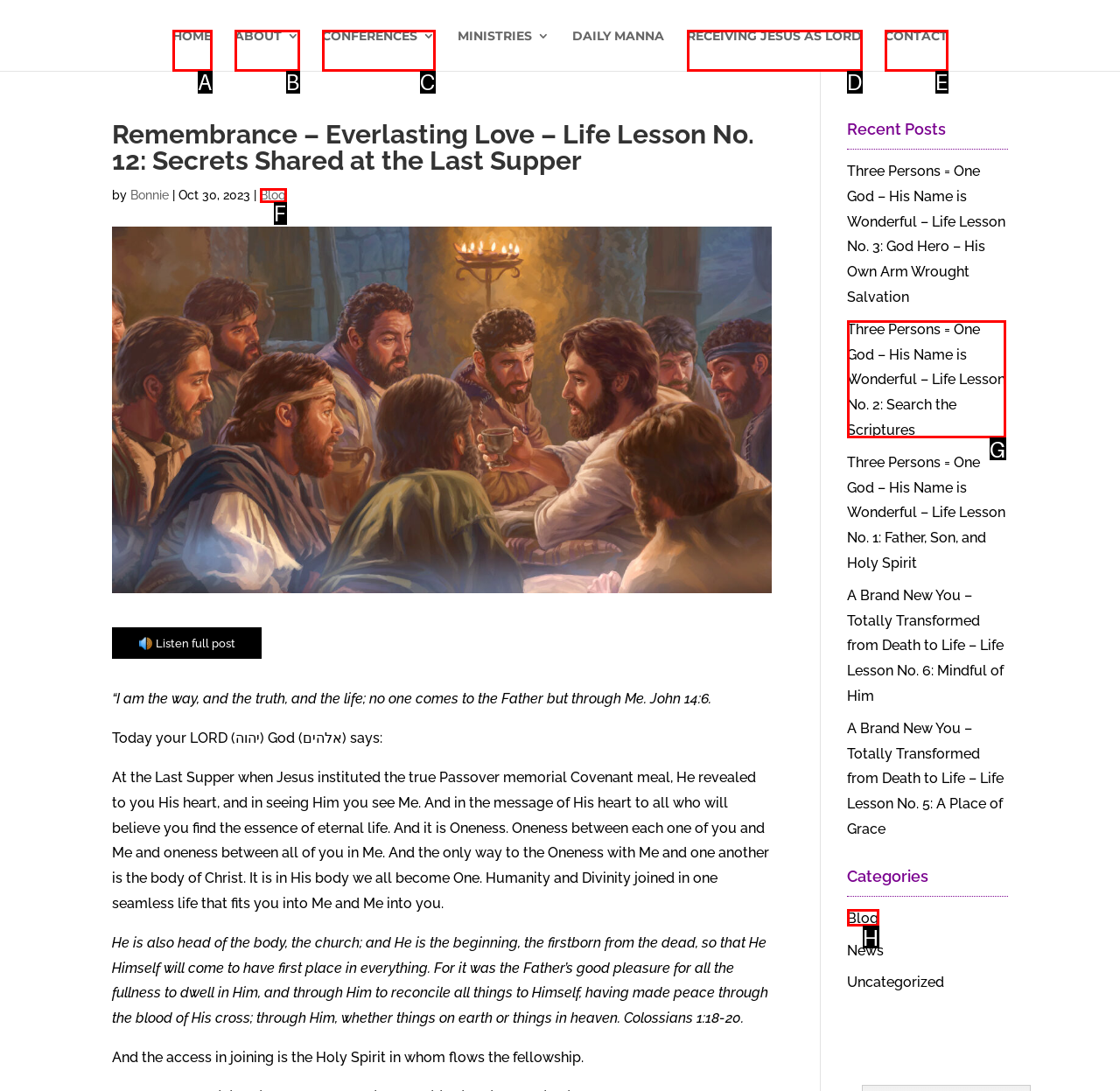Match the element description to one of the options: Conferences
Respond with the corresponding option's letter.

C